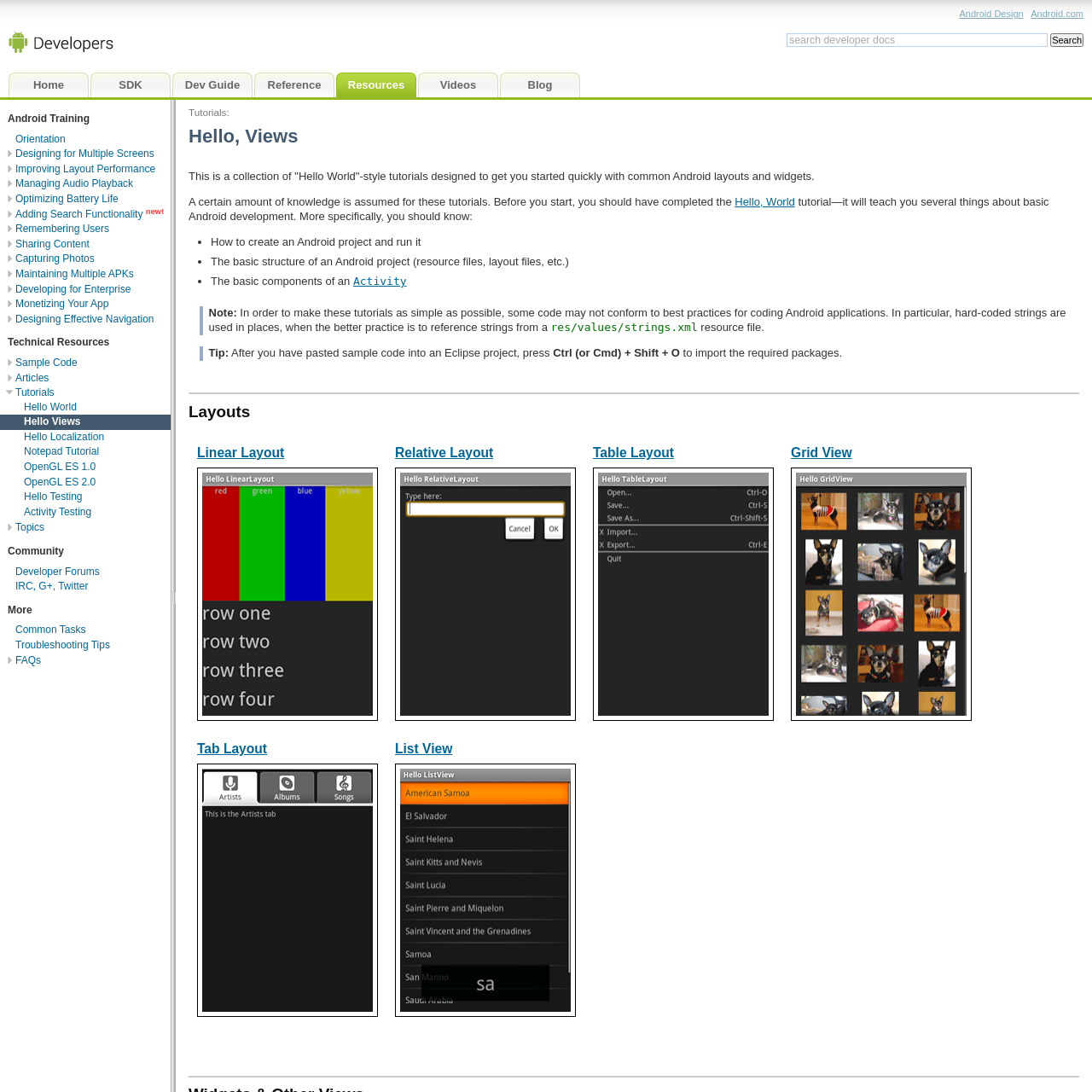Identify the bounding box coordinates for the UI element described as: "Tweet this". The coordinates should be provided as four floats between 0 and 1: [left, top, right, bottom].

None